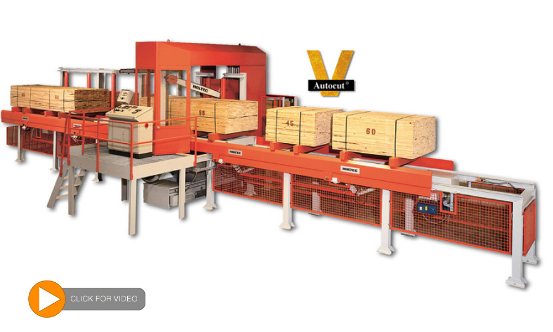What is the color of the Autocut V system's design?
Answer the question with as much detail as possible.

The Autocut V system features a sleek red design, which is visible in the image and mentioned in the caption.